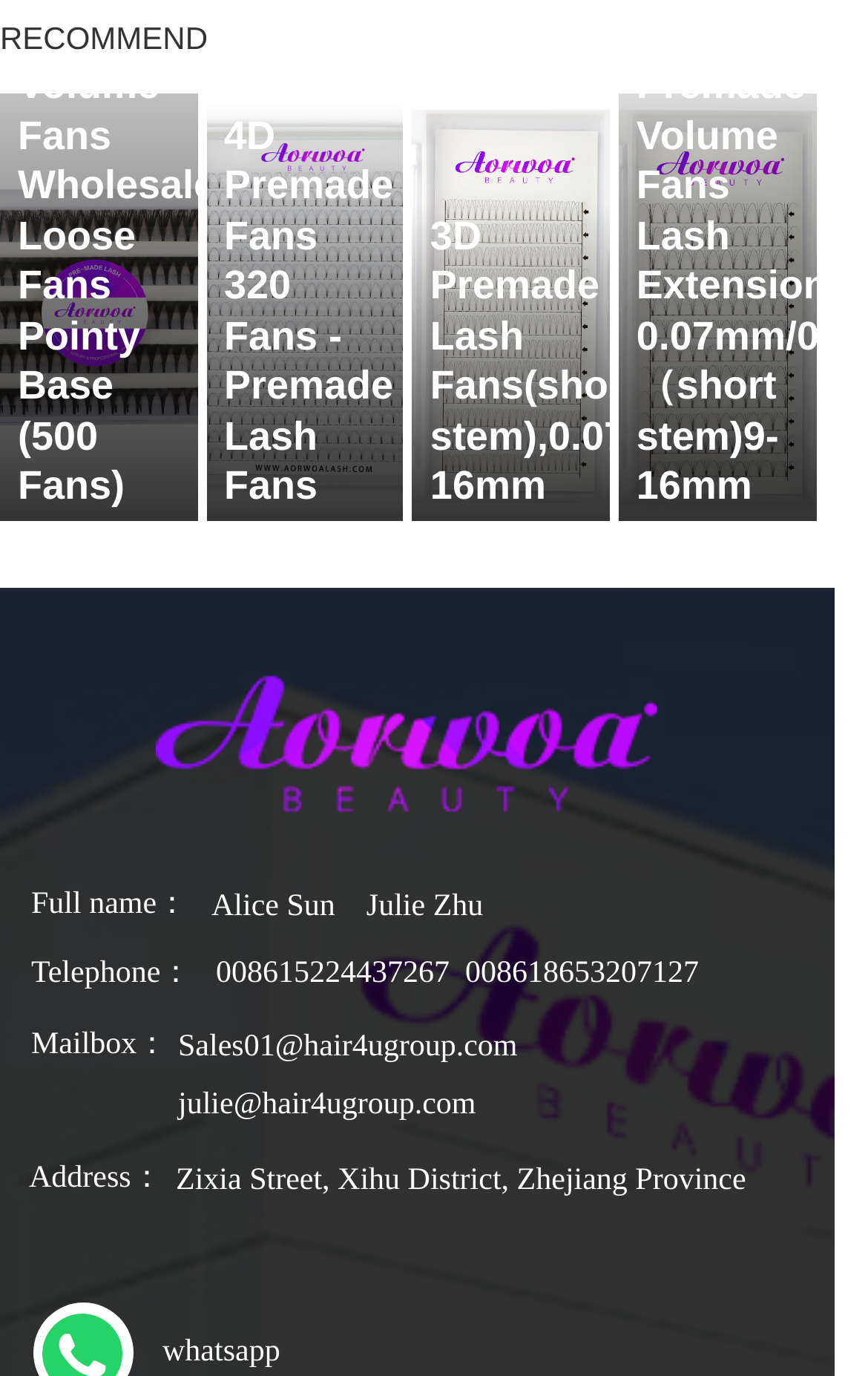Bounding box coordinates must be specified in the format (top-left x, top-left y, bottom-right x, bottom-right y). All values should be floating point numbers between 0 and 1. What are the bounding box coordinates of the UI element described as: 3D Premade Lash Fans(short stem),0.07mm,9-16mm

[0.475, 0.208, 0.703, 0.234]